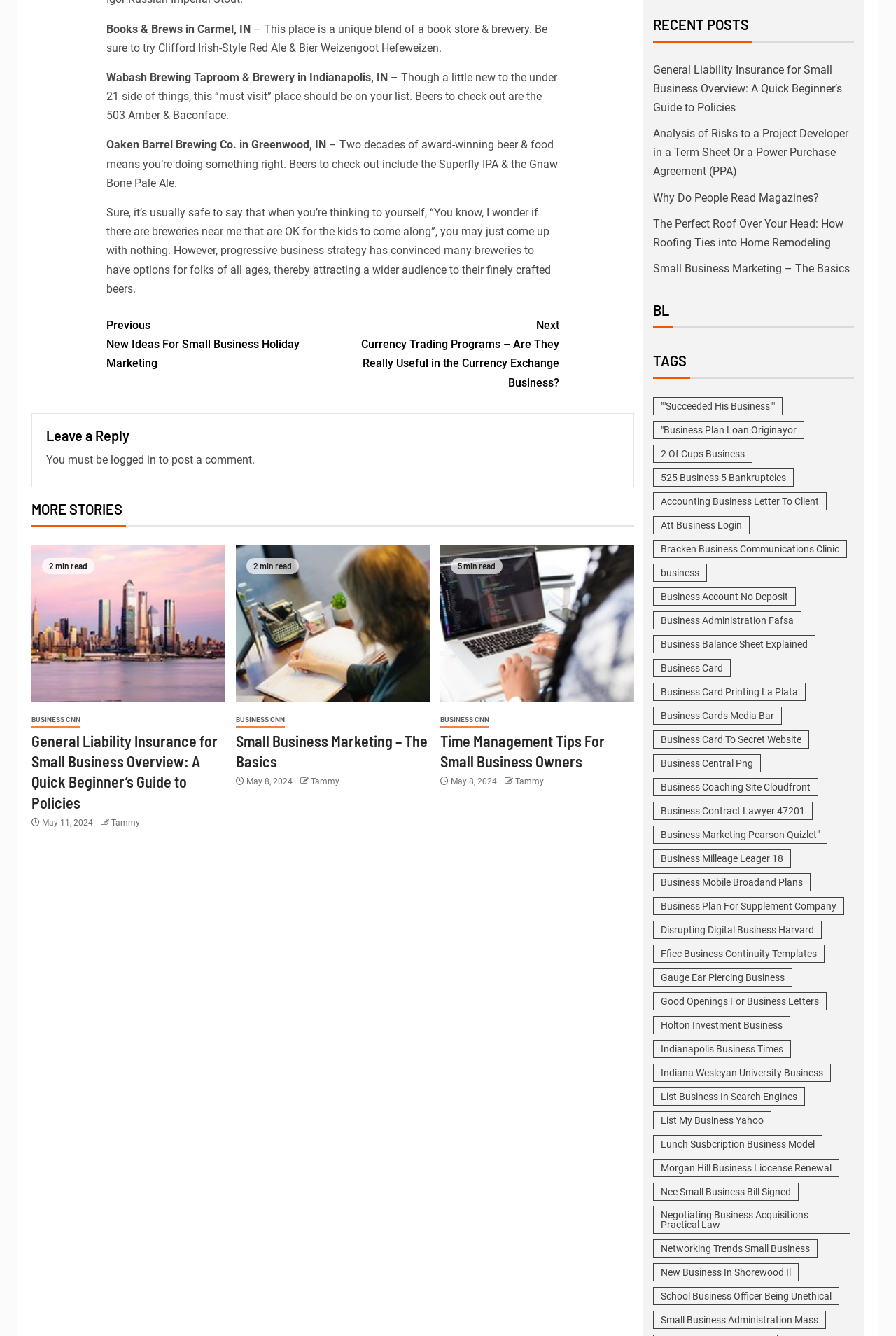Please give a short response to the question using one word or a phrase:
What is the name of the section that lists recent posts?

RECENT POSTS